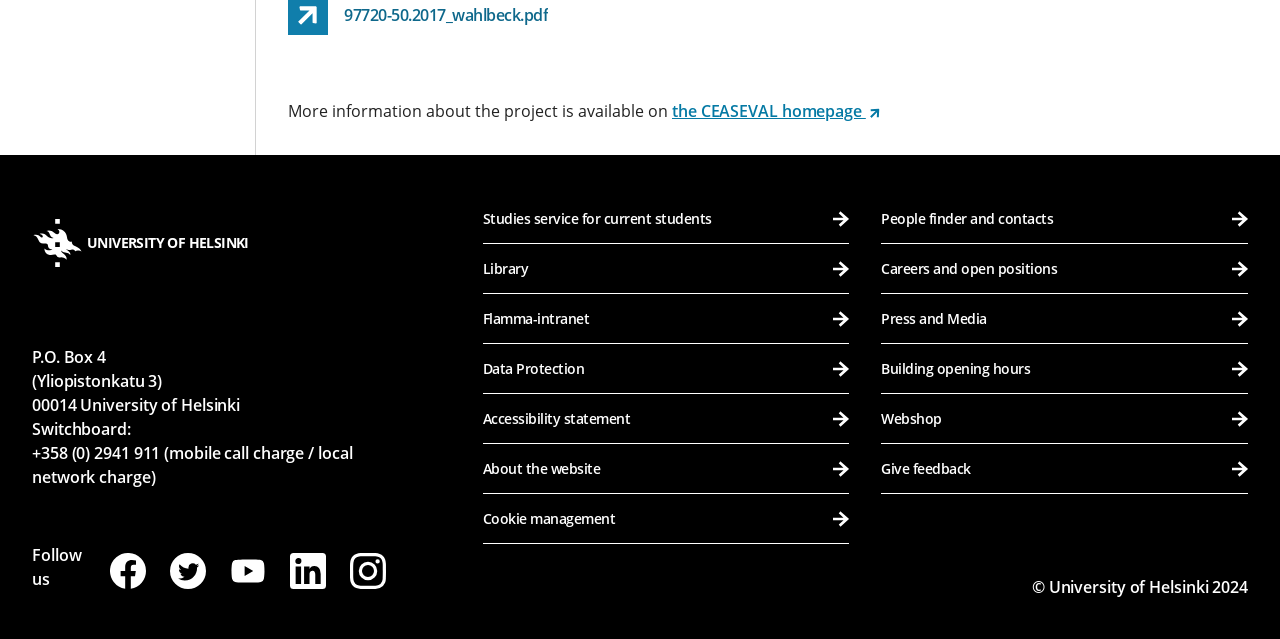Determine the coordinates of the bounding box for the clickable area needed to execute this instruction: "Access the studies service for current students".

[0.377, 0.305, 0.664, 0.382]